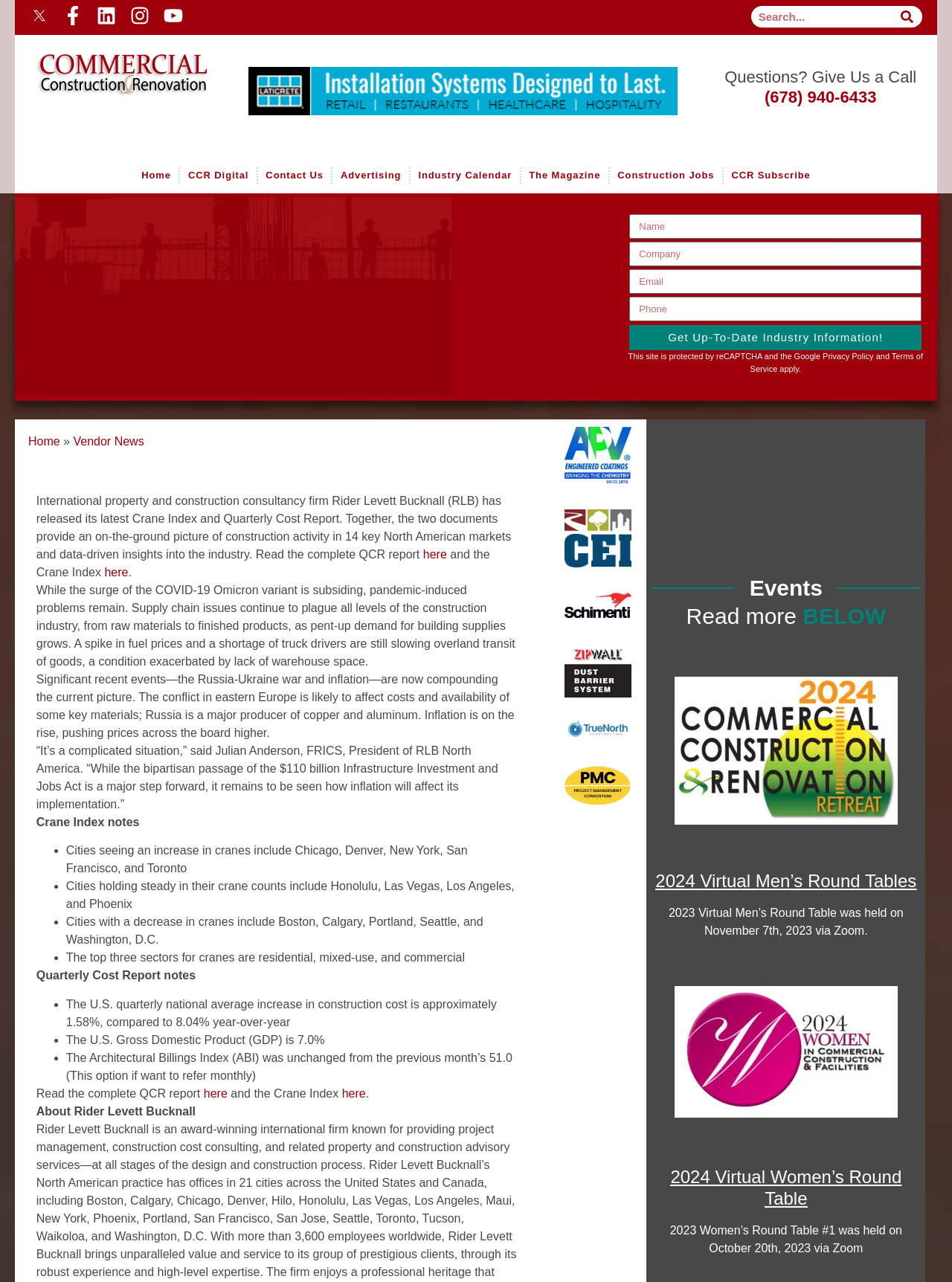Please locate the clickable area by providing the bounding box coordinates to follow this instruction: "View the next post about Speedy Weight reduction Framework".

None